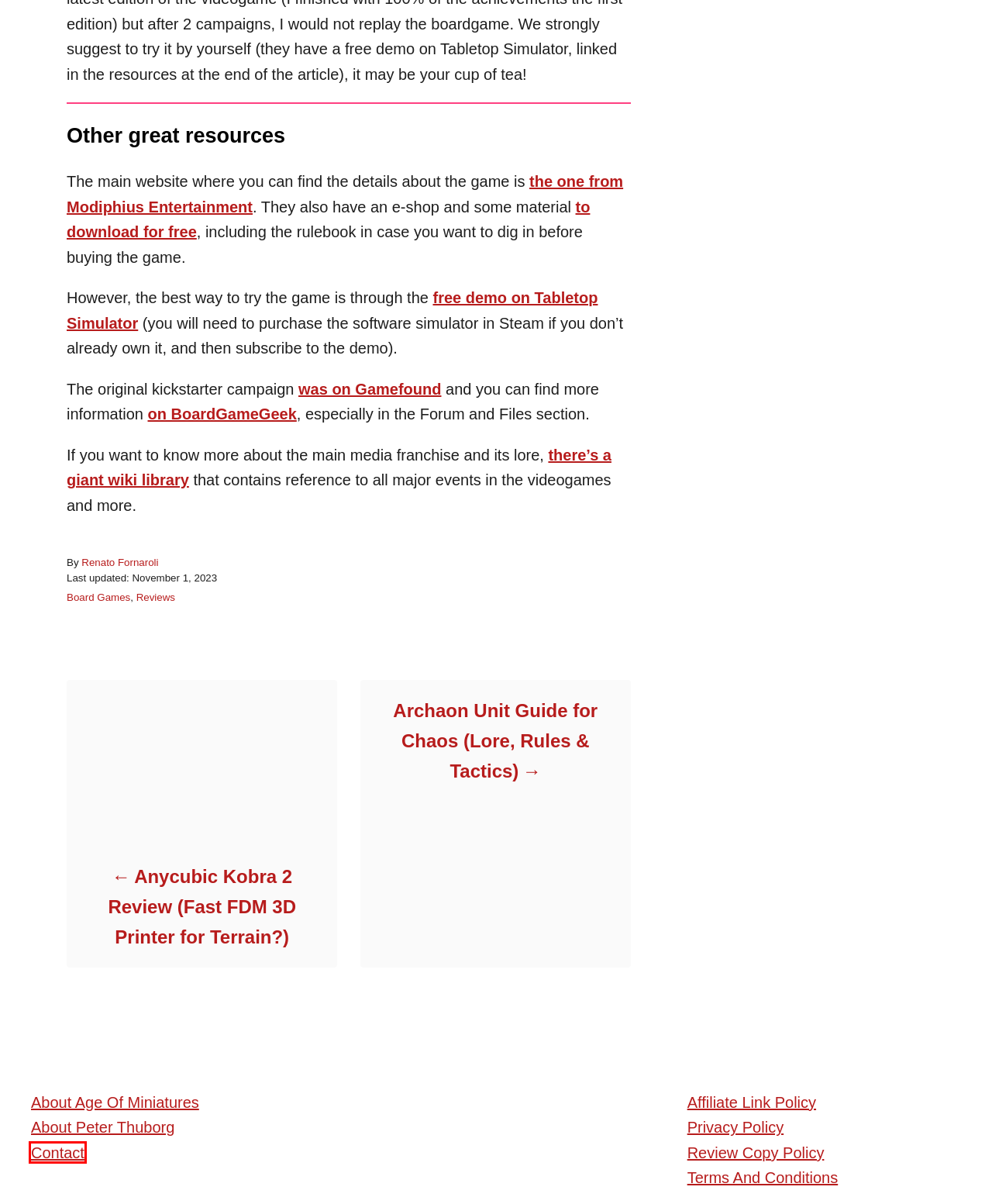Look at the given screenshot of a webpage with a red rectangle bounding box around a UI element. Pick the description that best matches the new webpage after clicking the element highlighted. The descriptions are:
A. Archaon Unit Guide for Chaos (Lore, Rules & Tactics)
B. Contact Age of Miniatures - Age of Miniatures
C. The Elder Scrolls V: Skyrim – The Adventure Game | Board Game | BoardGameGeek
D. About Peter Thuborg
E. Review Copy Policy
F. The Elder Scrolls V: Skyrim The Adventure Game by MODIPHIUS ENTERTAINMENT - Gamefound
G. Anycubic Kobra 2 Review (Fast FDM 3D Printer for Terrain?)
H. Terms and Conditions for Age of Miniatures - Age of Miniatures

B